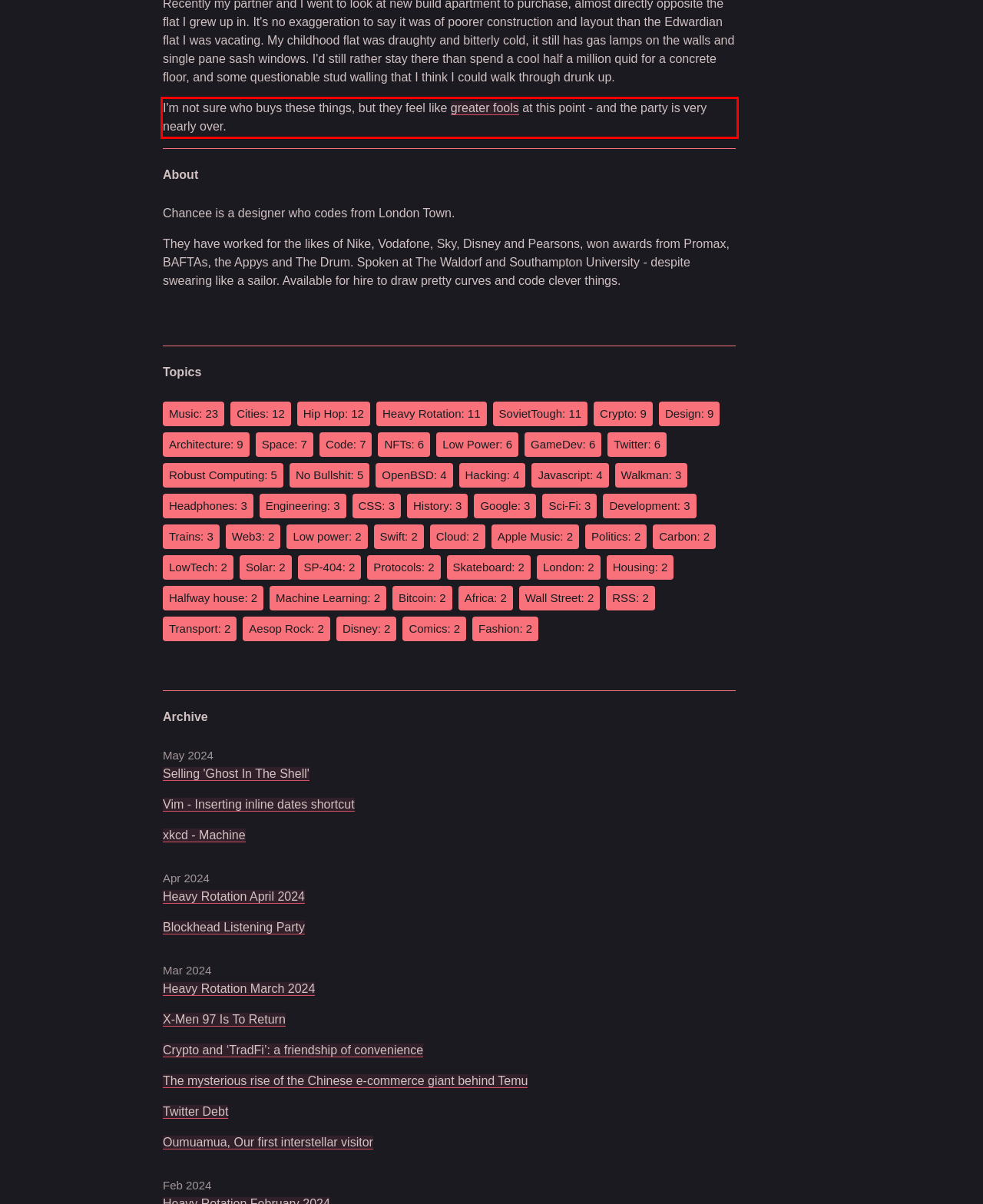Please extract the text content within the red bounding box on the webpage screenshot using OCR.

I'm not sure who buys these things, but they feel like greater fools at this point - and the party is very nearly over.